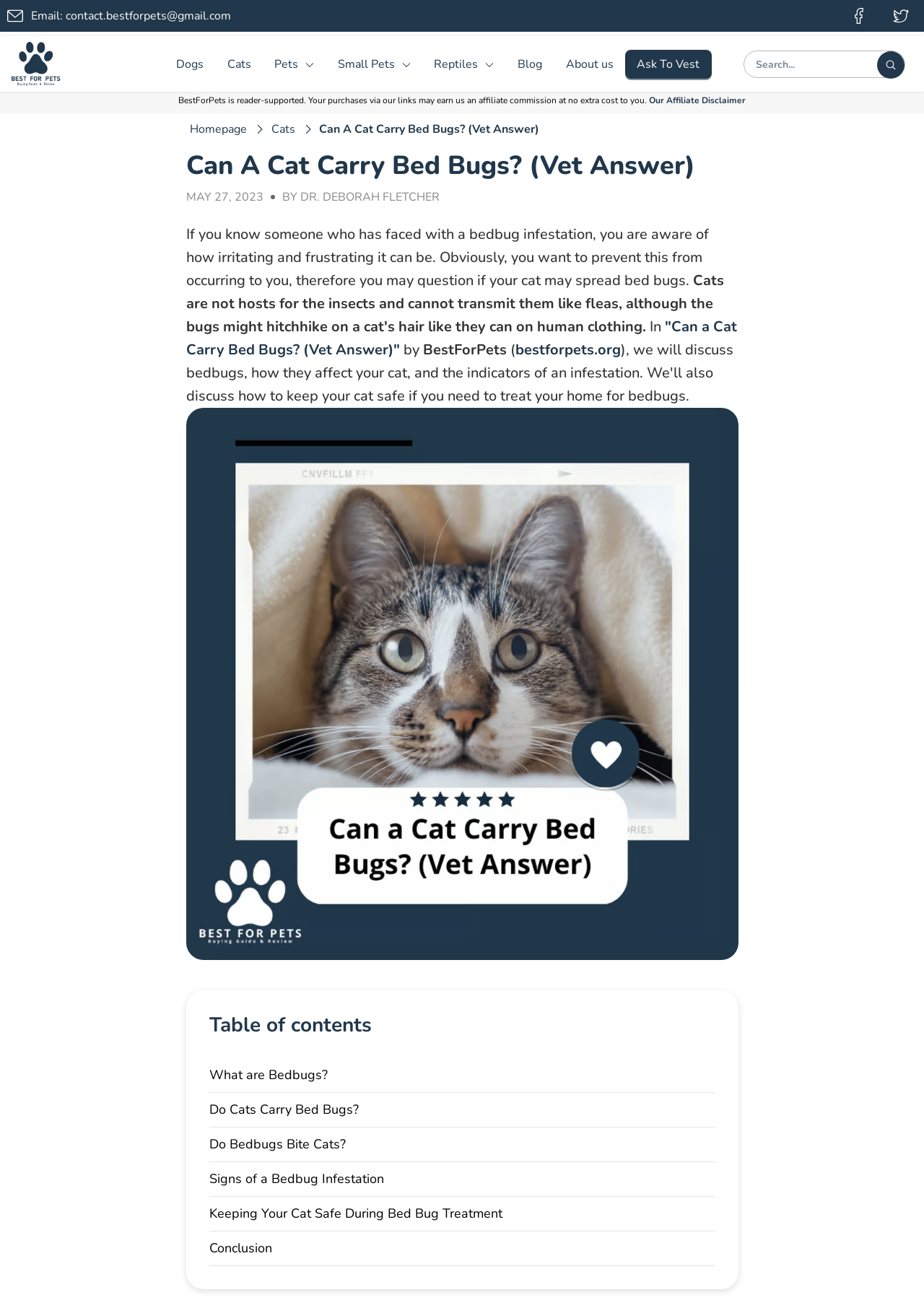What is the date of this article?
Using the image, provide a detailed and thorough answer to the question.

The date of this article is mentioned in the text as 'MAY 27, 2023', which is located below the title of the article.